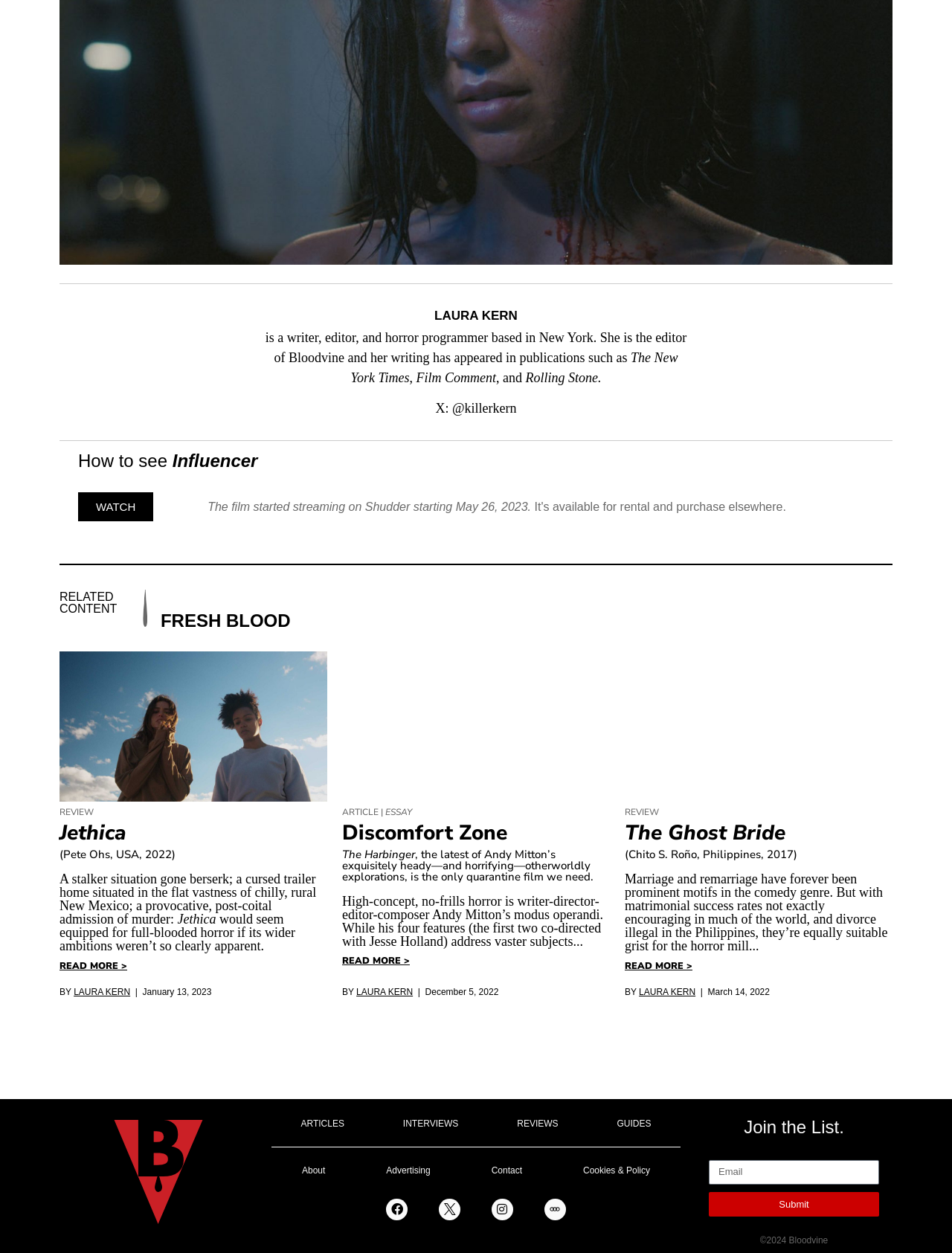What is the title of the film reviewed in the first review section?
Please use the image to deliver a detailed and complete answer.

The answer can be found in the first review section, which contains a heading element with the text 'Jethica'. This is likely the title of the film being reviewed, as it is followed by a description of the film and a link to read more.